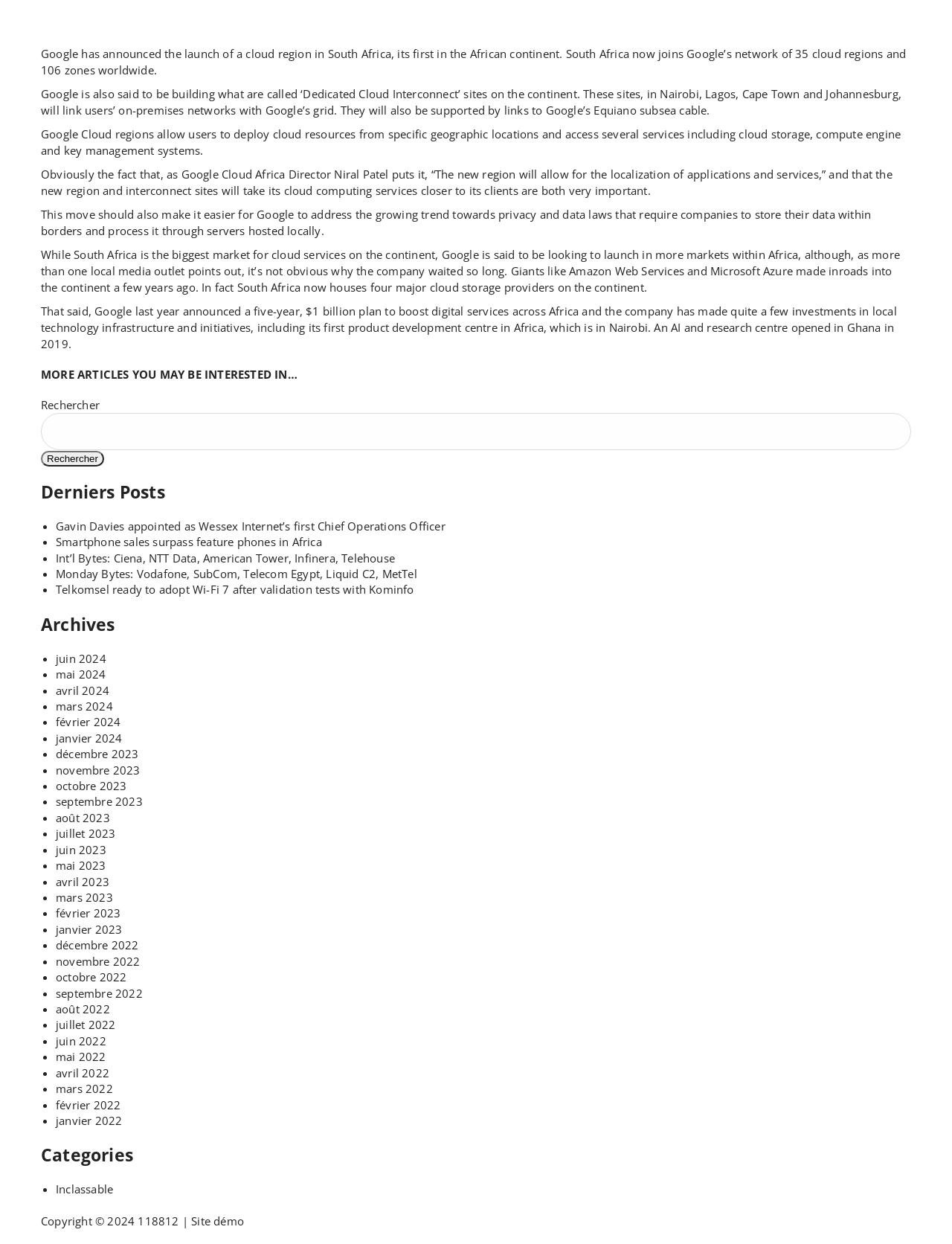What is the name of the research centre opened by Google in Ghana?
From the details in the image, answer the question comprehensively.

According to the article, Google opened an AI and research centre in Ghana in 2019, as part of its investments in local technology infrastructure and initiatives.